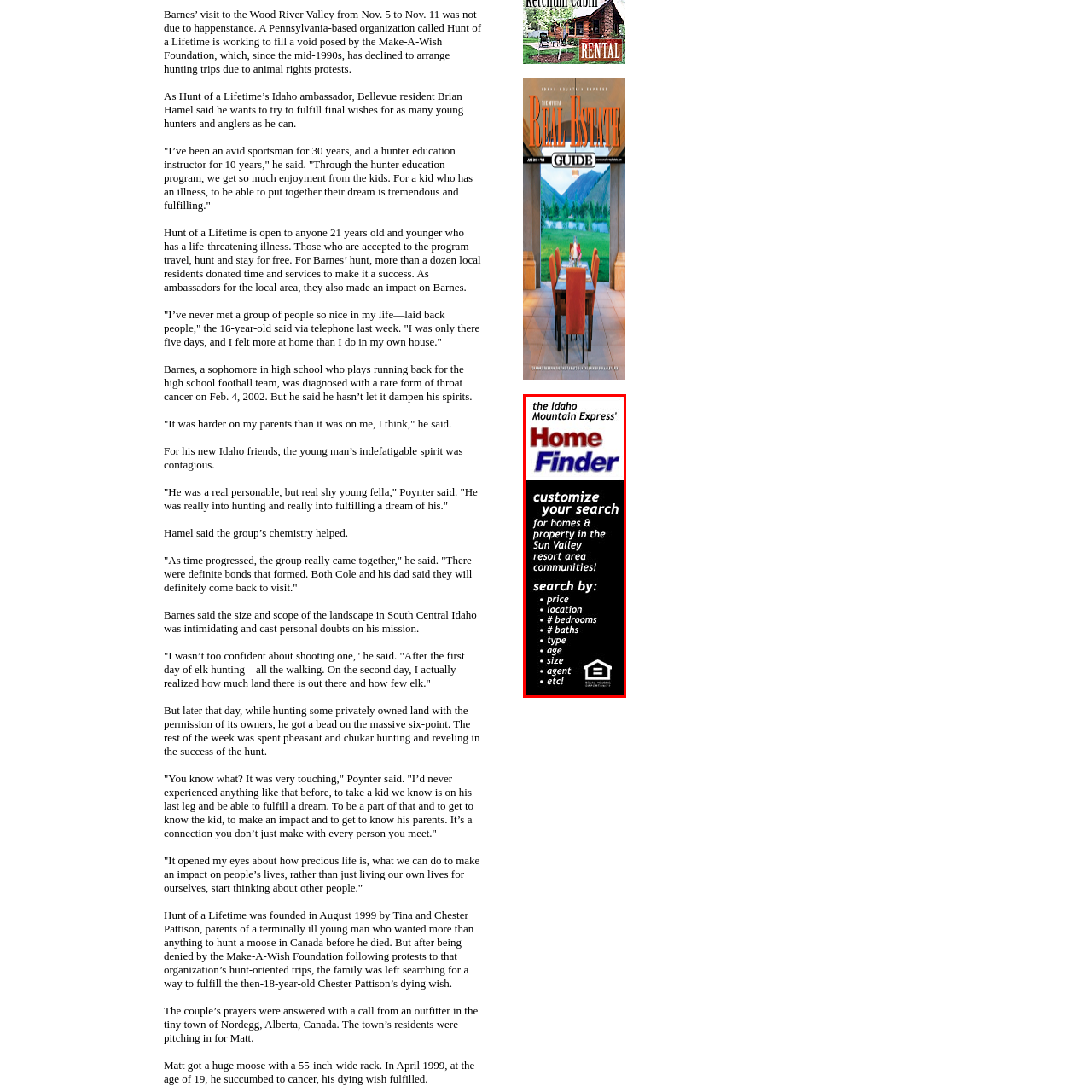What is the location of the real estate market?
Study the image surrounded by the red bounding box and answer the question comprehensively, based on the details you see.

The 'Home Finder' is specifically tailored to the thriving real estate market in the picturesque Sun Valley resort area, providing users with a comprehensive search option for homes and property in this region.